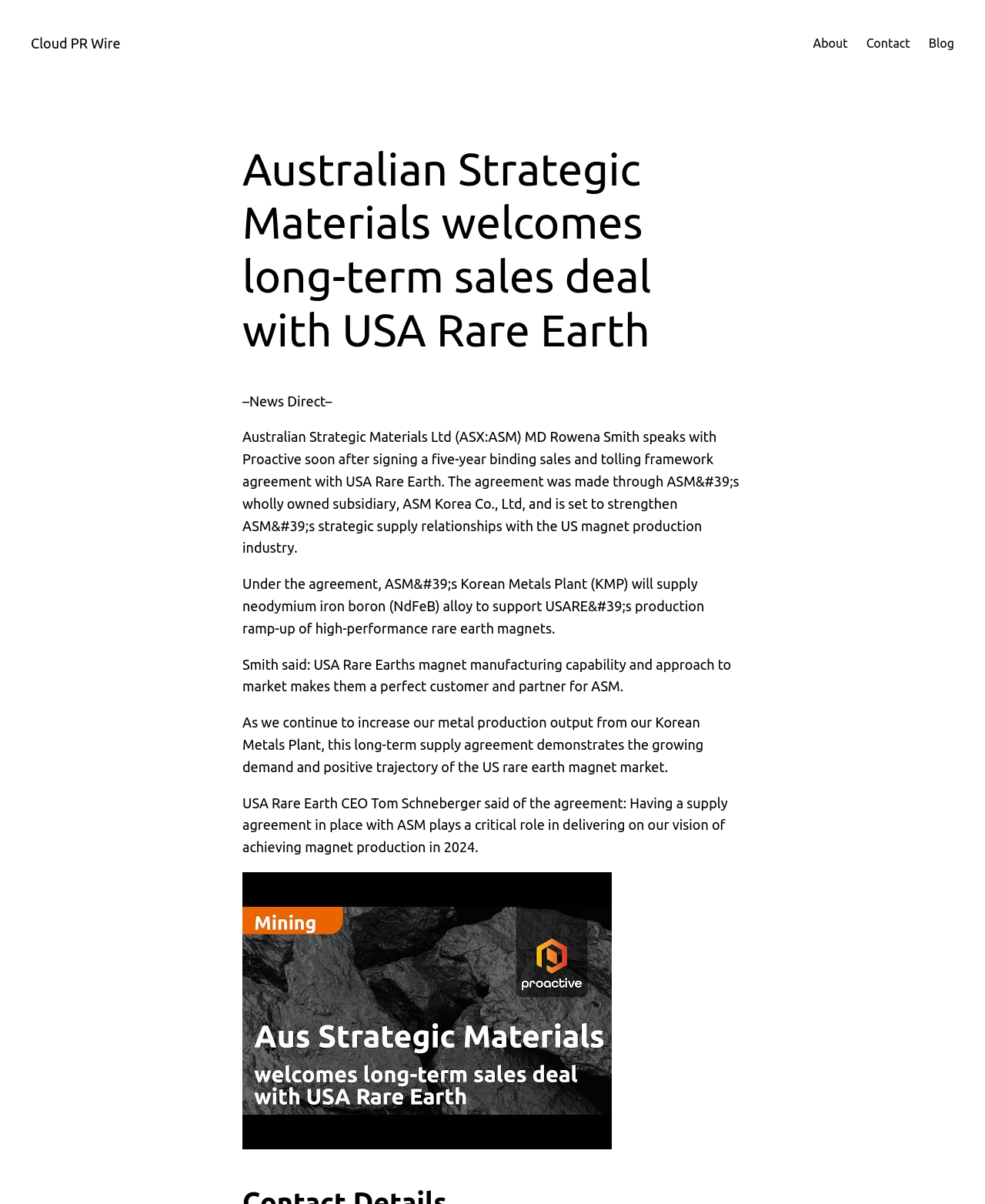Generate the text content of the main headline of the webpage.

Cloud PR Wire